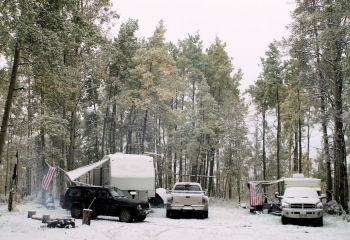What is rising from the fire pit?
Look at the image and respond with a single word or a short phrase.

Smoke